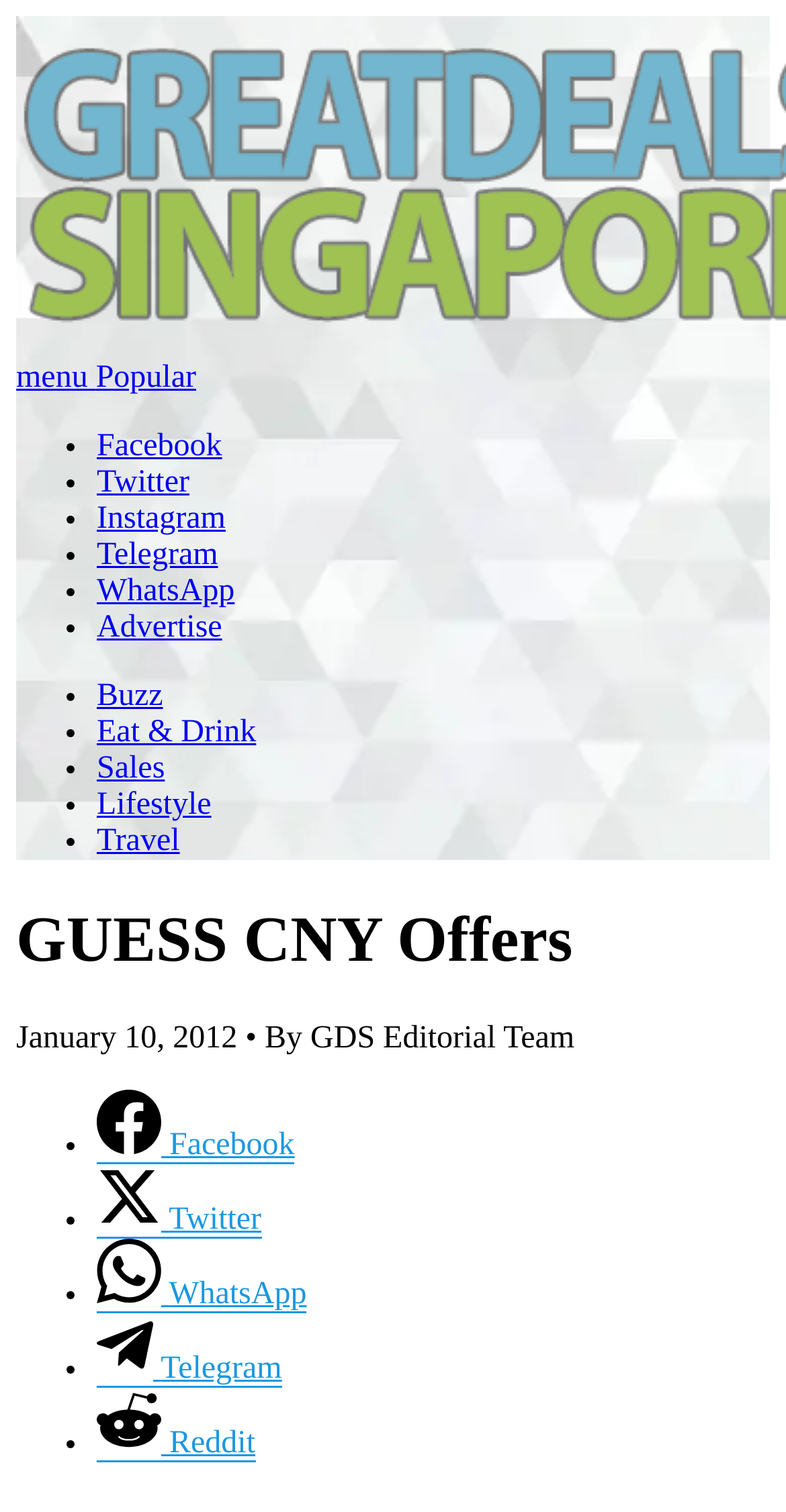Identify the bounding box coordinates of the region that should be clicked to execute the following instruction: "Check out Instagram".

[0.123, 0.332, 0.287, 0.354]